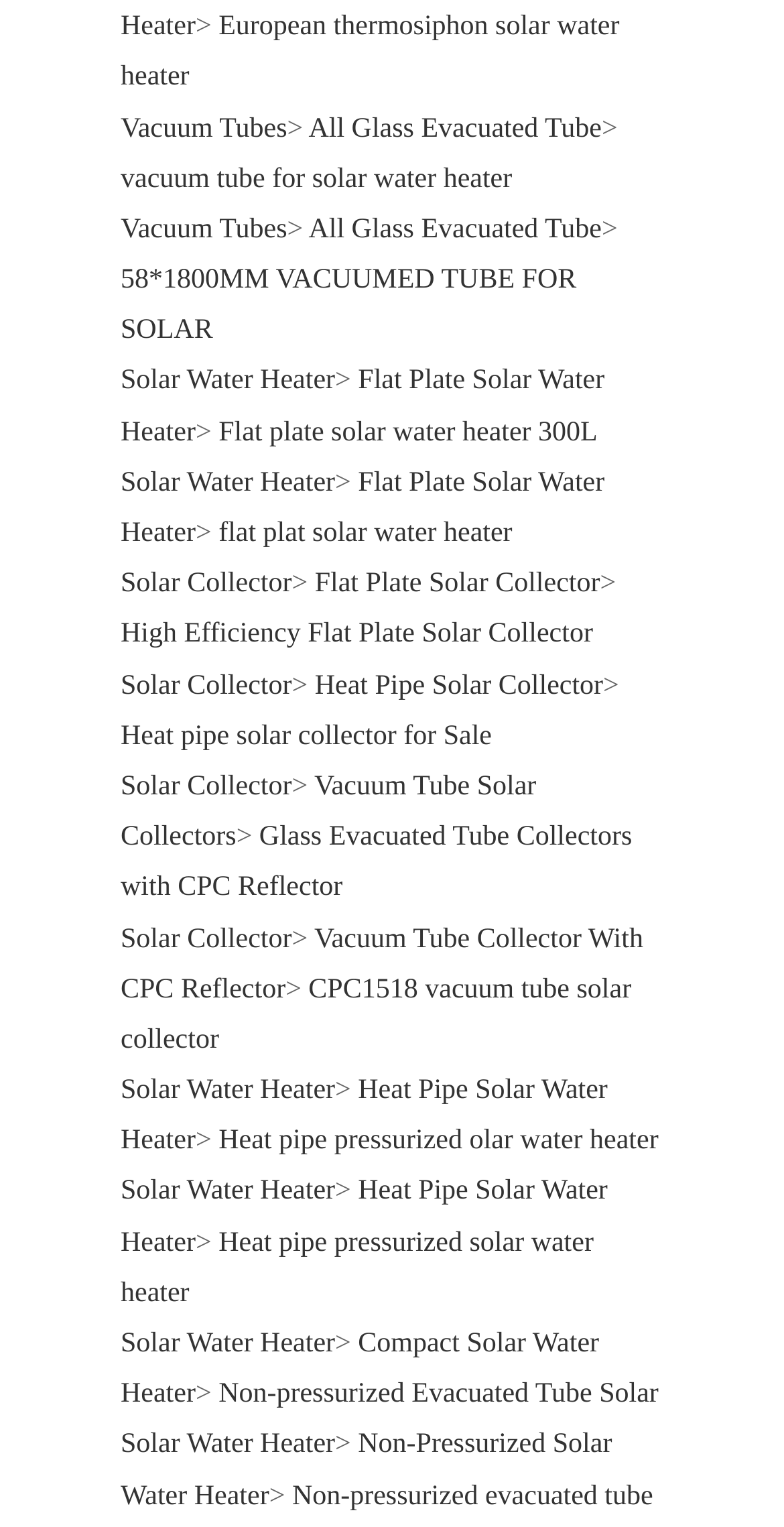Can you determine the bounding box coordinates of the area that needs to be clicked to fulfill the following instruction: "view top"?

None